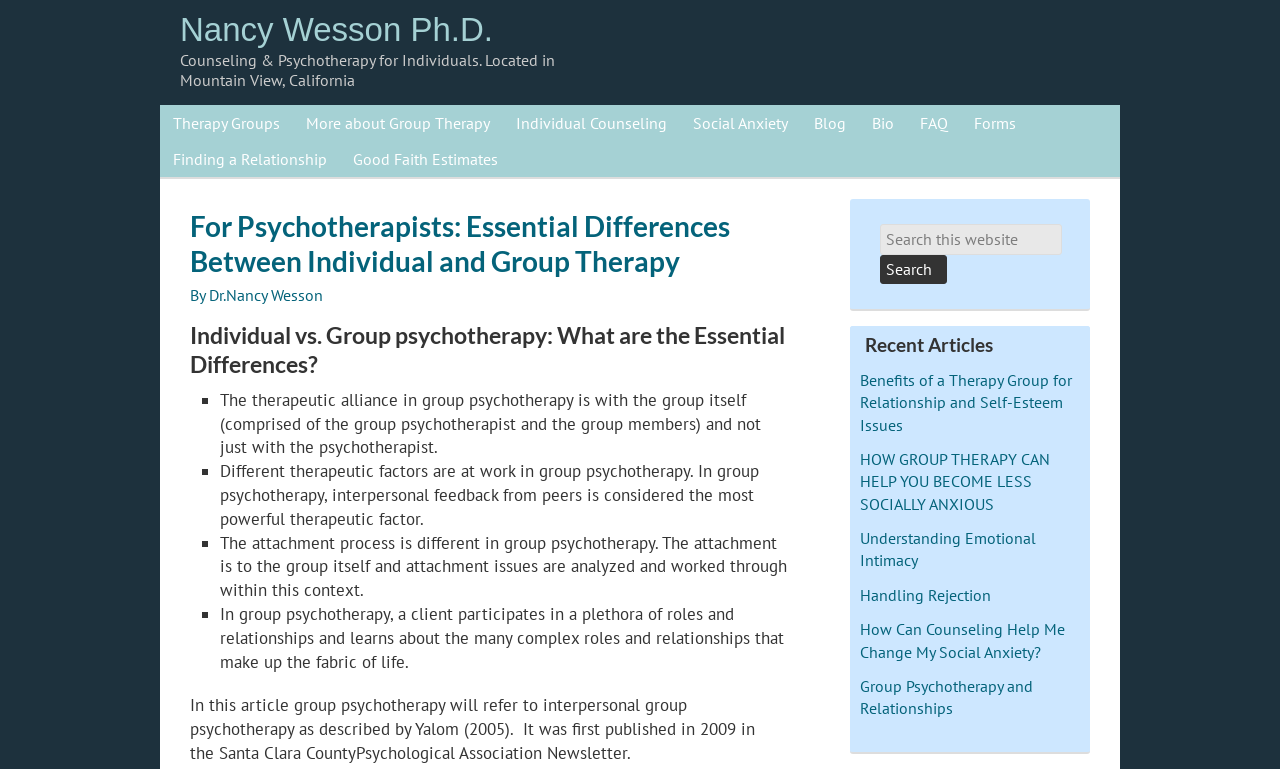Indicate the bounding box coordinates of the clickable region to achieve the following instruction: "Search this website."

[0.688, 0.291, 0.83, 0.332]